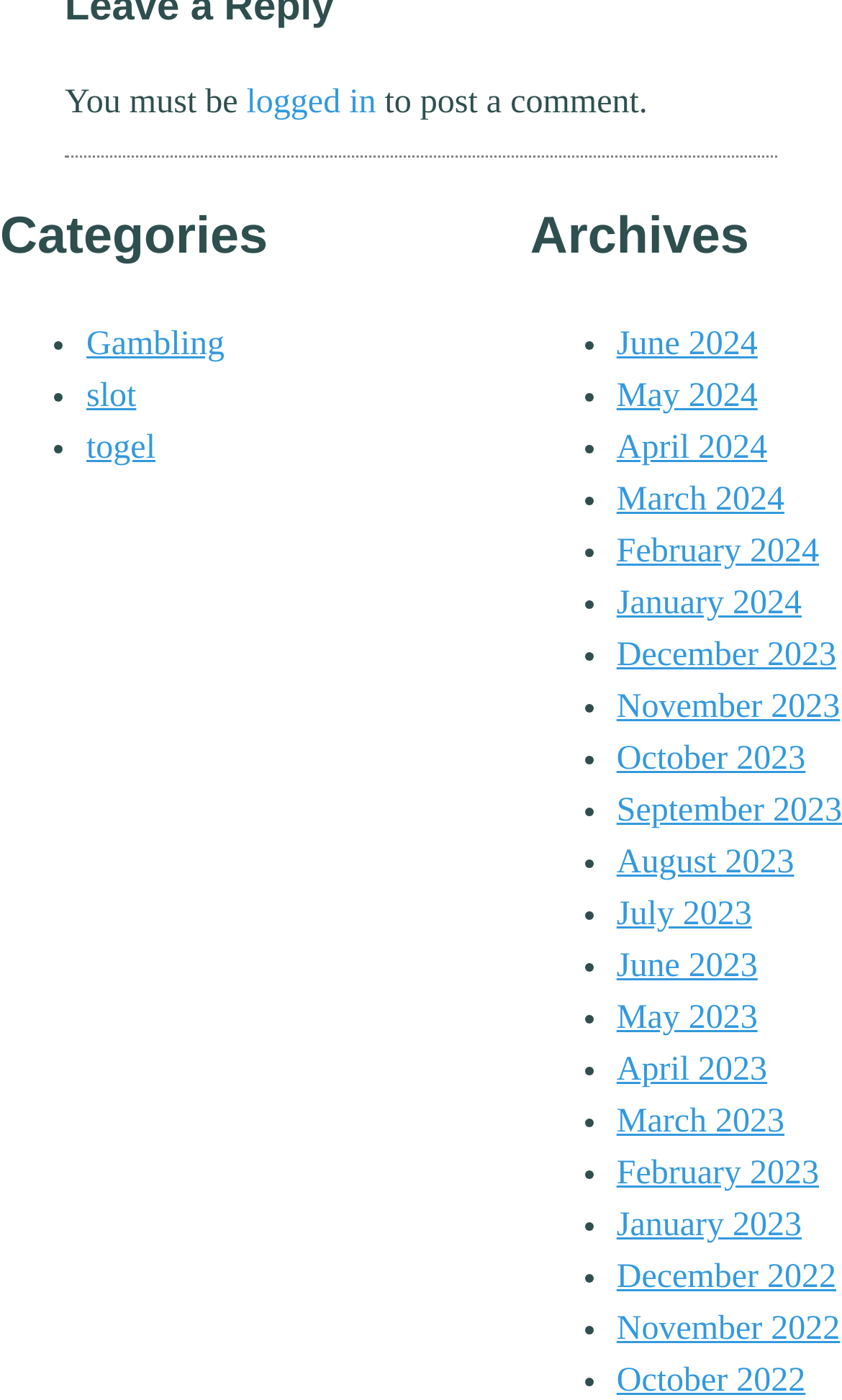Find and indicate the bounding box coordinates of the region you should select to follow the given instruction: "click on the 'logged in' link".

[0.293, 0.059, 0.447, 0.086]